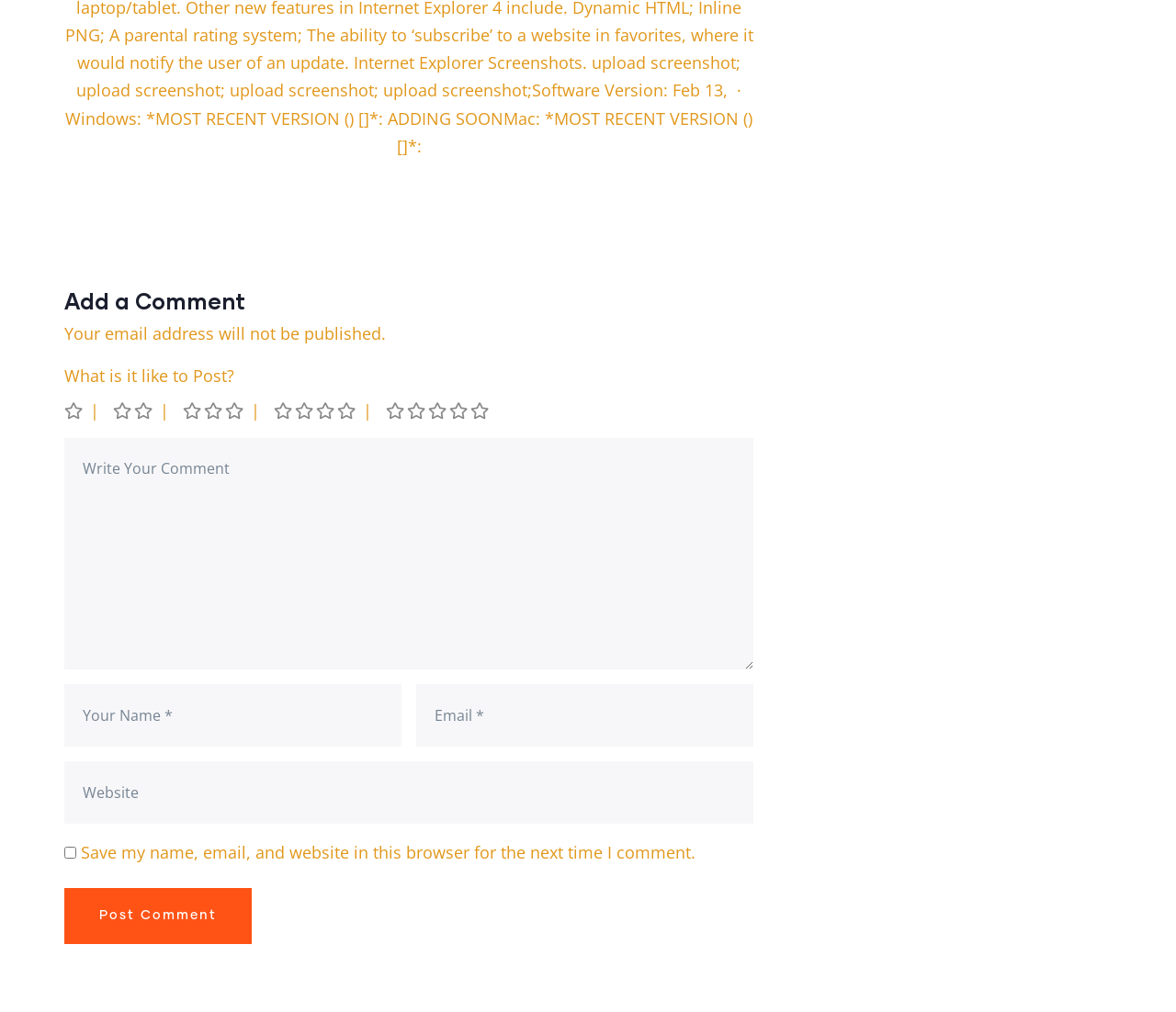Please respond to the question with a concise word or phrase:
What is the button at the bottom of the page for?

Post Comment